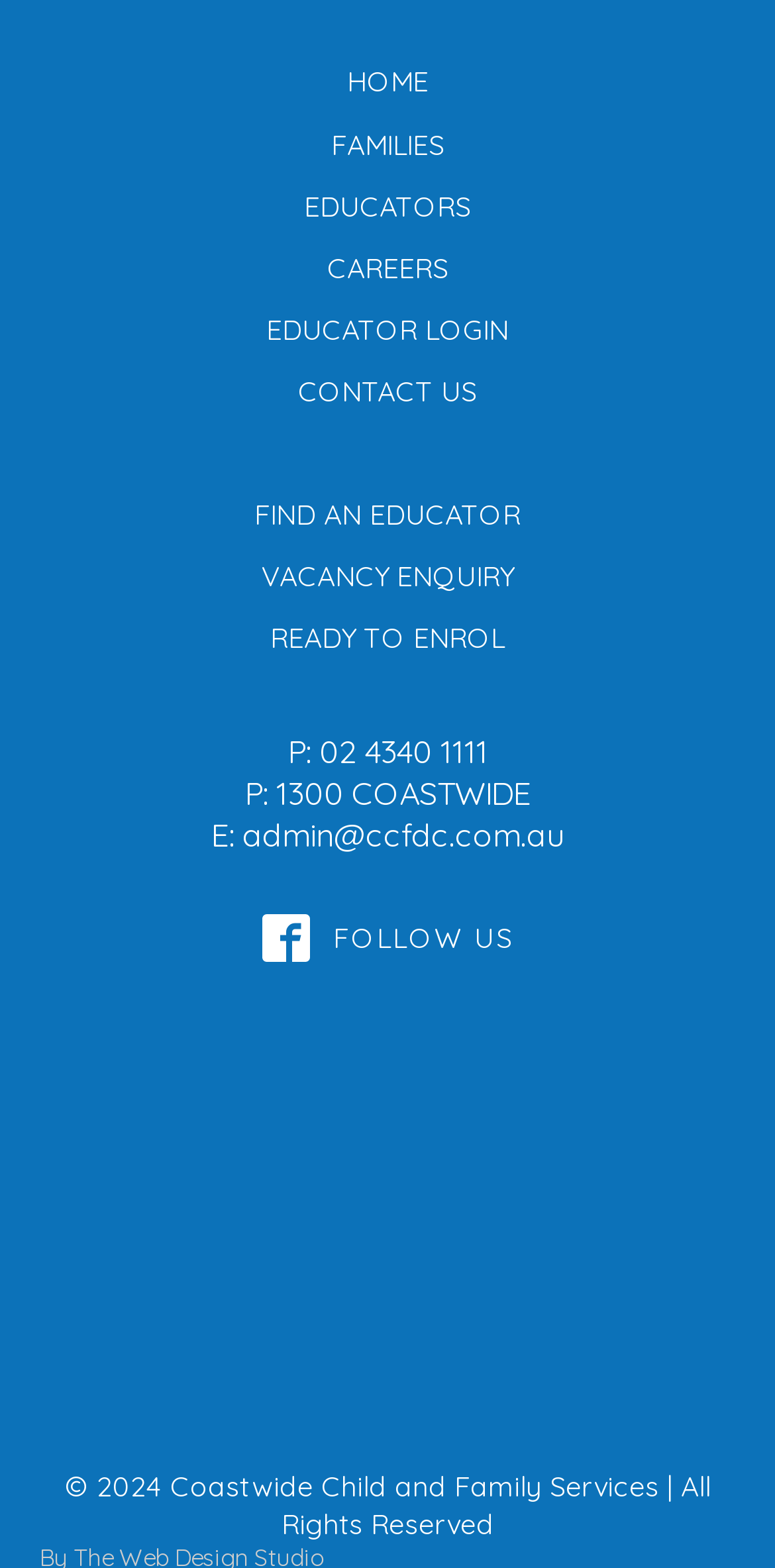Indicate the bounding box coordinates of the element that needs to be clicked to satisfy the following instruction: "contact us". The coordinates should be four float numbers between 0 and 1, i.e., [left, top, right, bottom].

[0.344, 0.232, 0.656, 0.262]